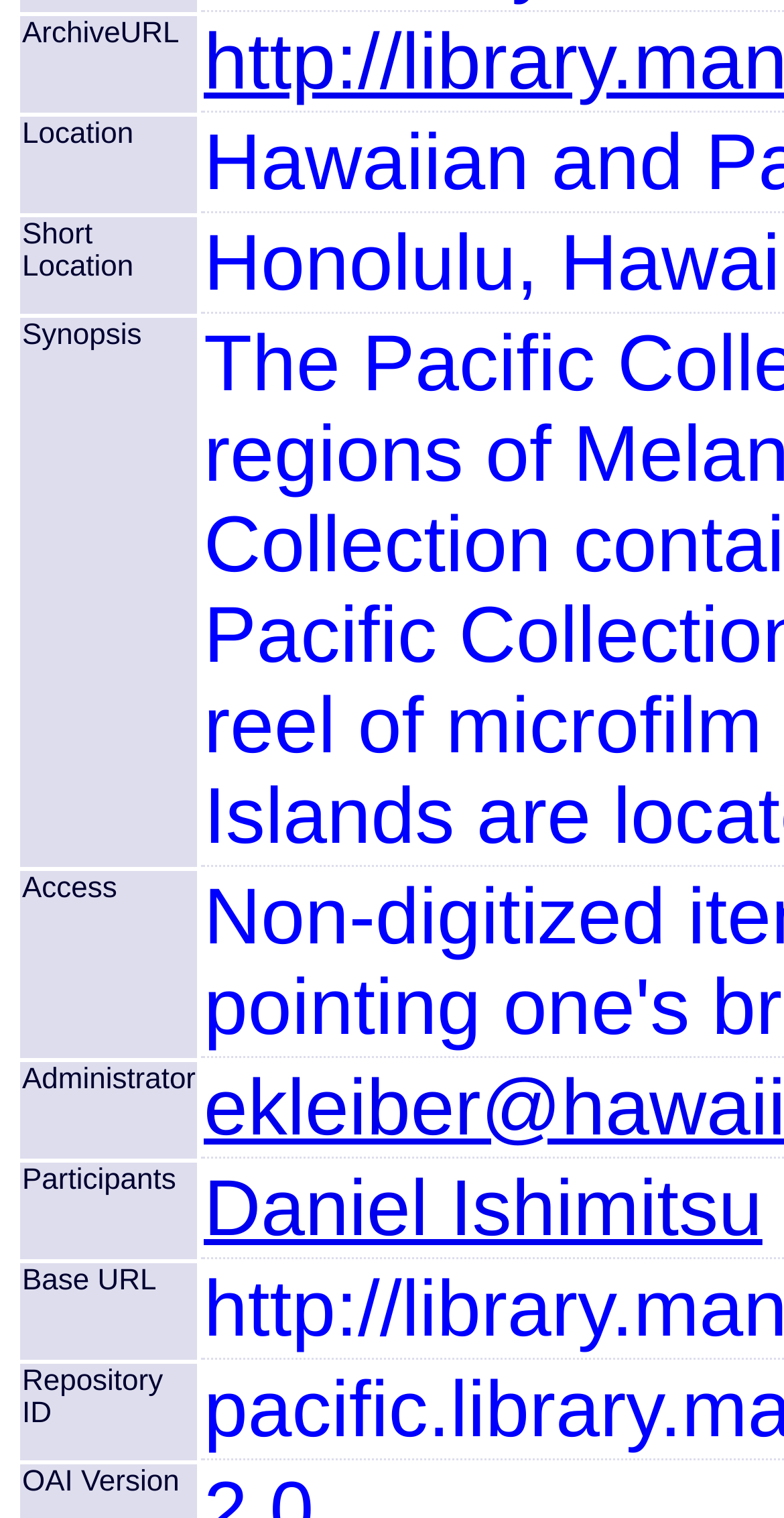Please determine the bounding box coordinates for the UI element described as: "Daniel Ishimitsu".

[0.26, 0.768, 0.972, 0.826]